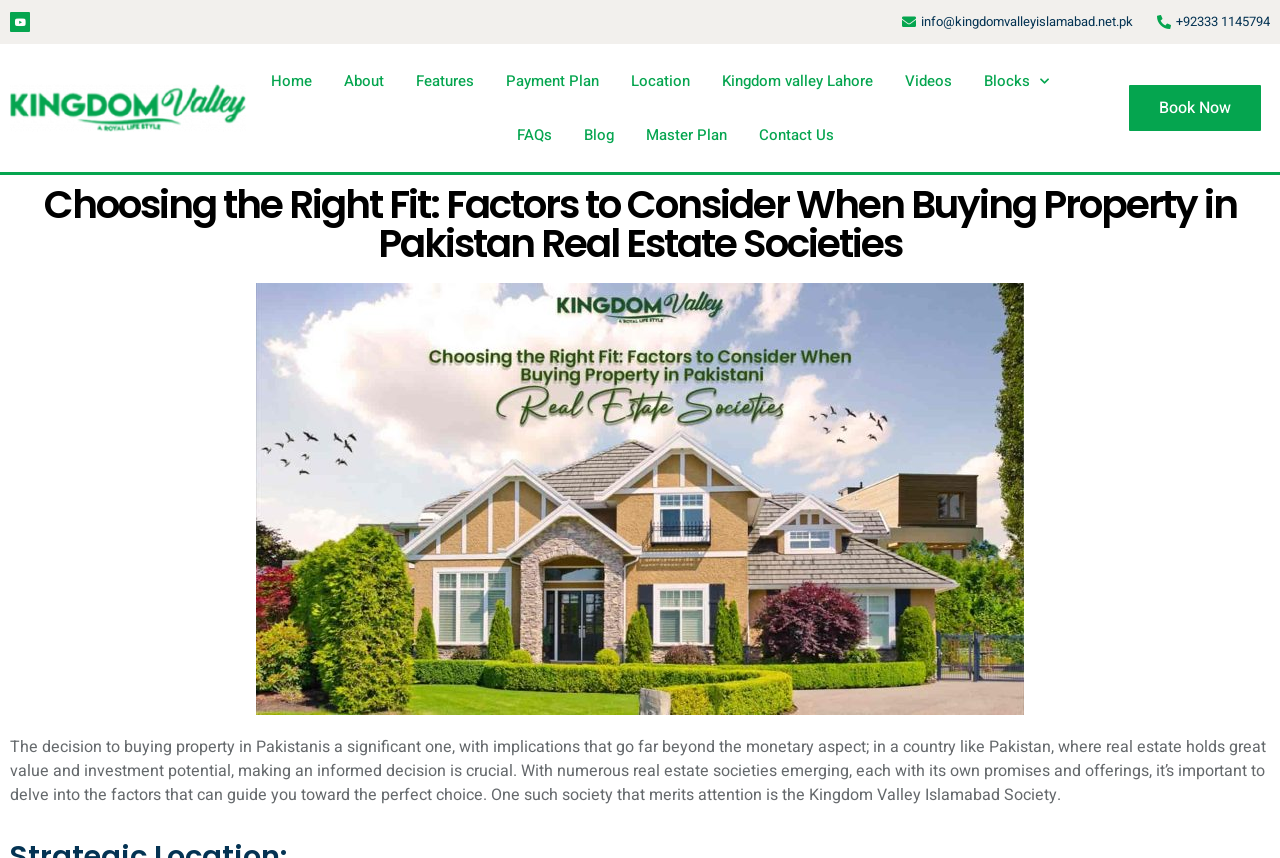Extract the main title from the webpage.

Choosing the Right Fit: Factors to Consider When Buying Property in Pakistan Real Estate Societies